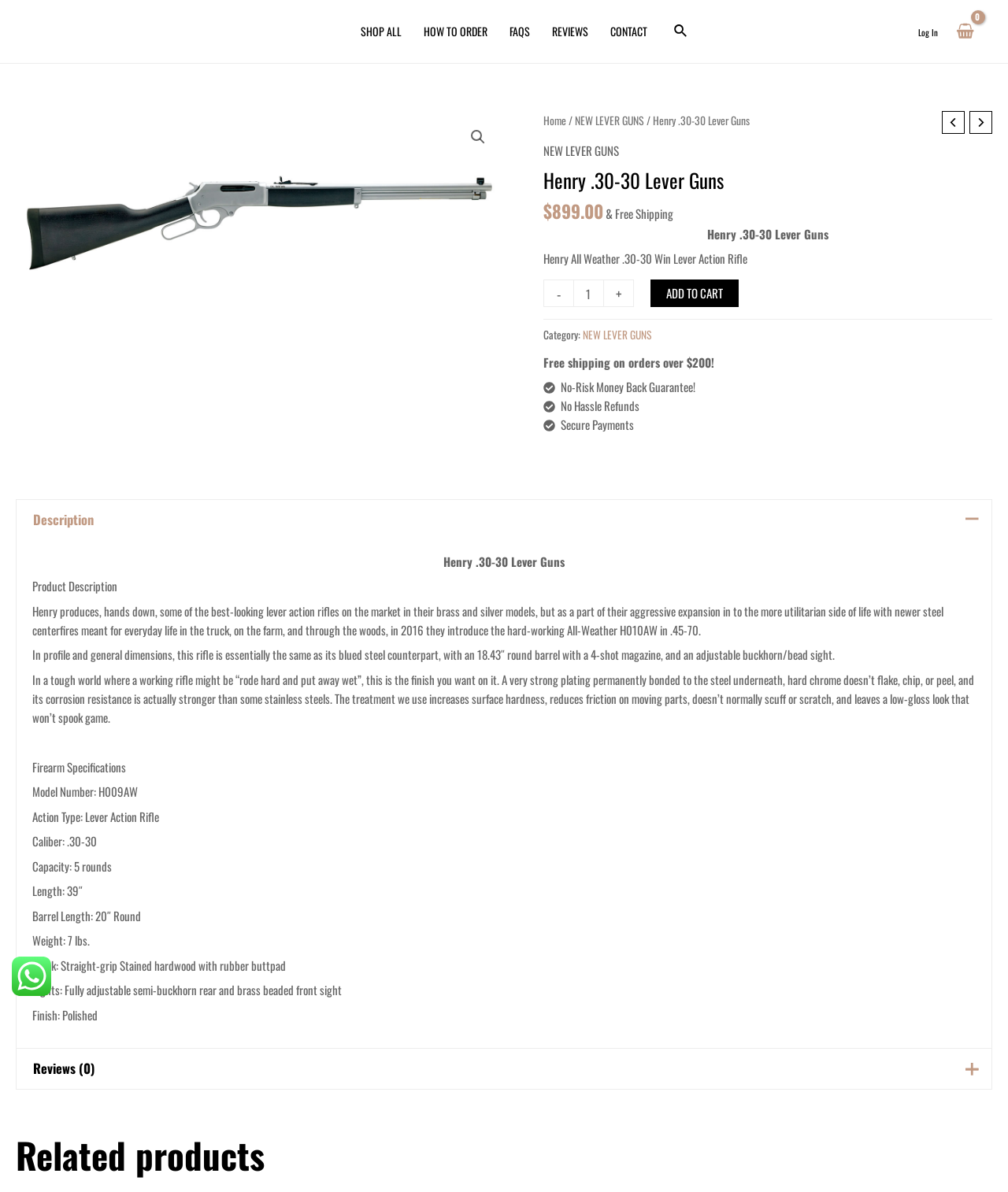Highlight the bounding box coordinates of the element you need to click to perform the following instruction: "Add the Henry .30-30 Lever Gun to your cart."

[0.645, 0.235, 0.733, 0.258]